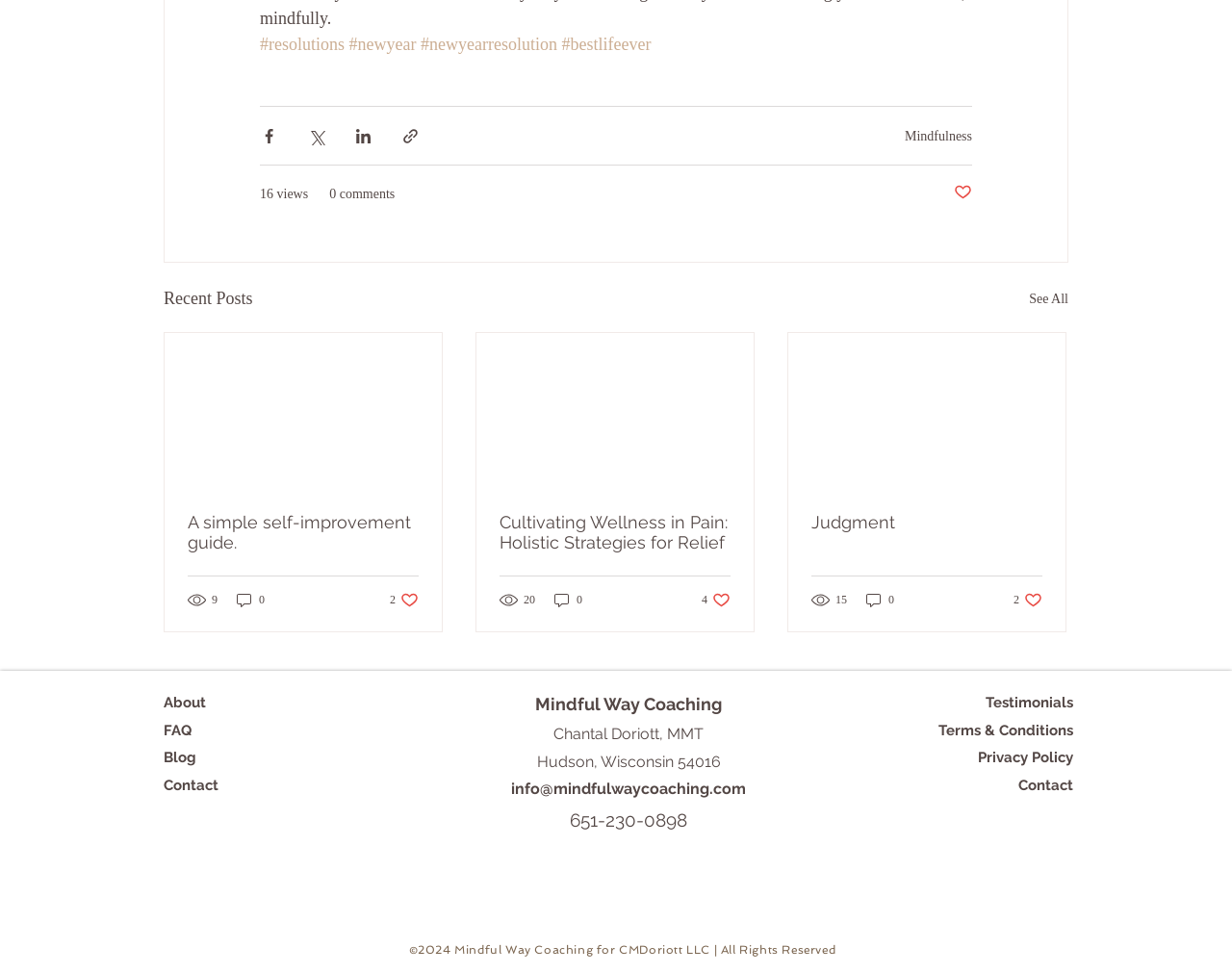Please specify the bounding box coordinates of the clickable section necessary to execute the following command: "Visit the 'About' page".

[0.133, 0.713, 0.167, 0.731]